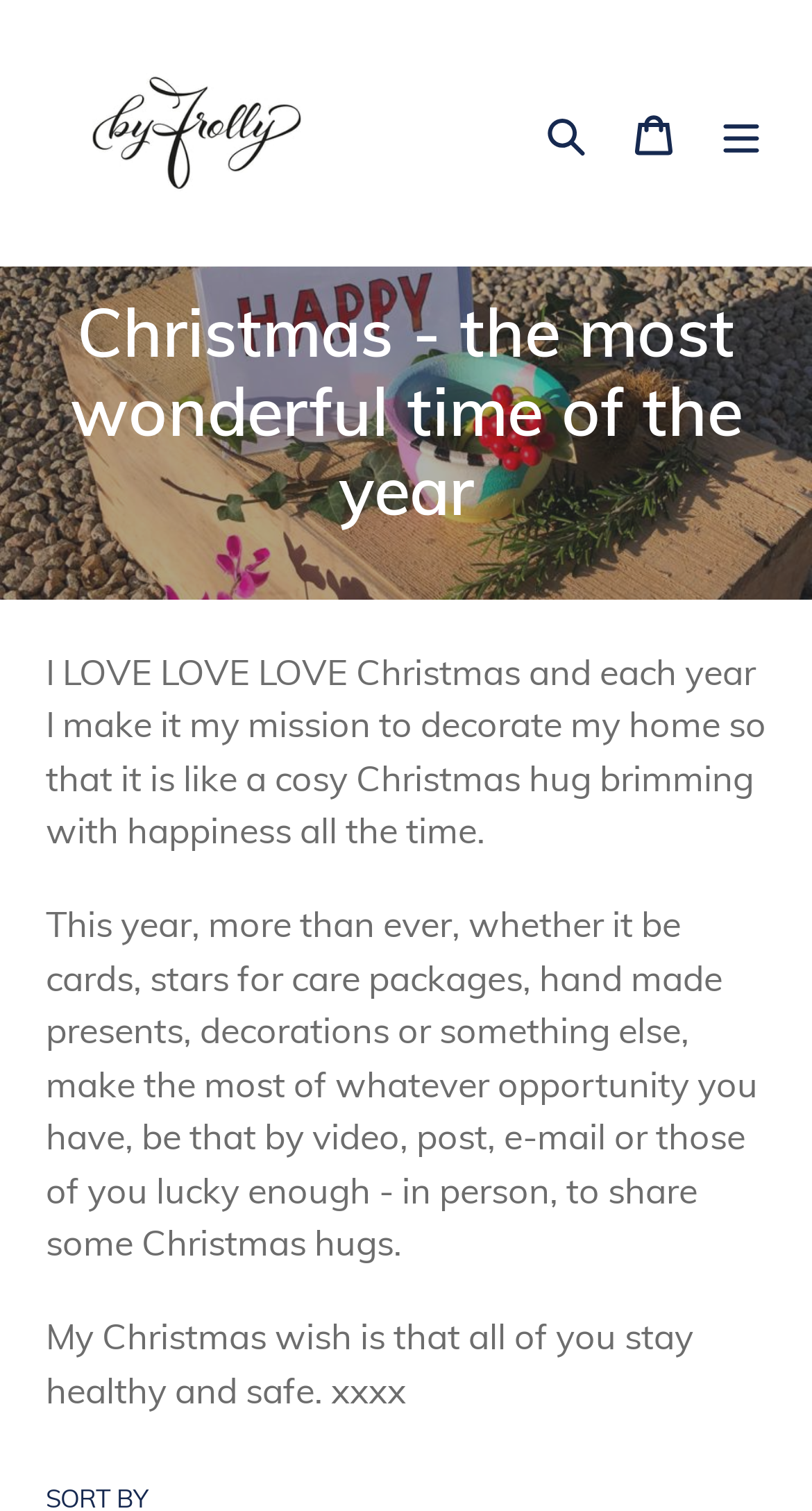Please provide a comprehensive answer to the question based on the screenshot: How does the author suggest sharing Christmas hugs?

The author suggests sharing Christmas hugs 'by video, post, e-mail or those of you lucky enough - in person', as mentioned in the text.